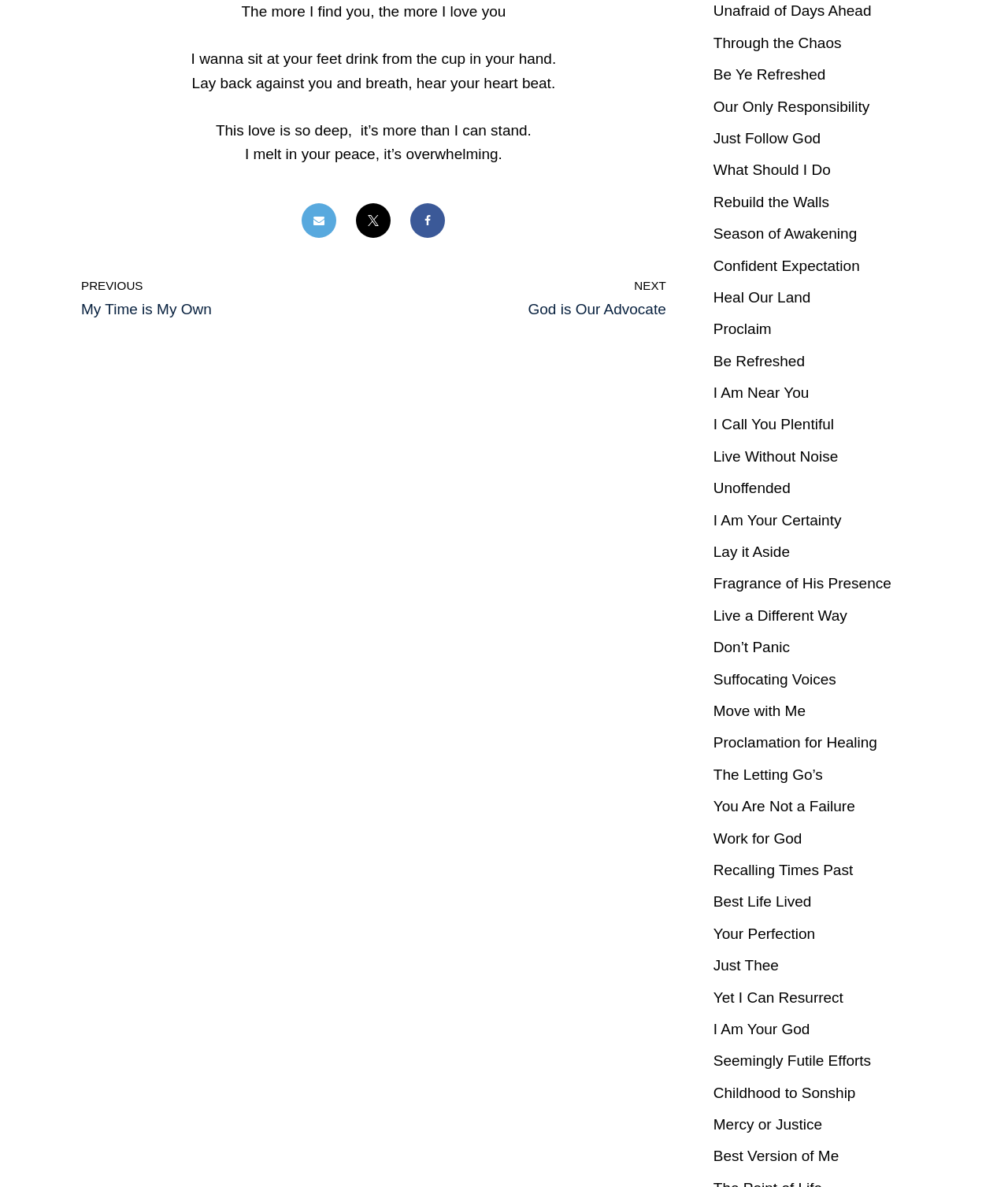Answer the question in one word or a short phrase:
What is the last link on this webpage?

Best Version of Me